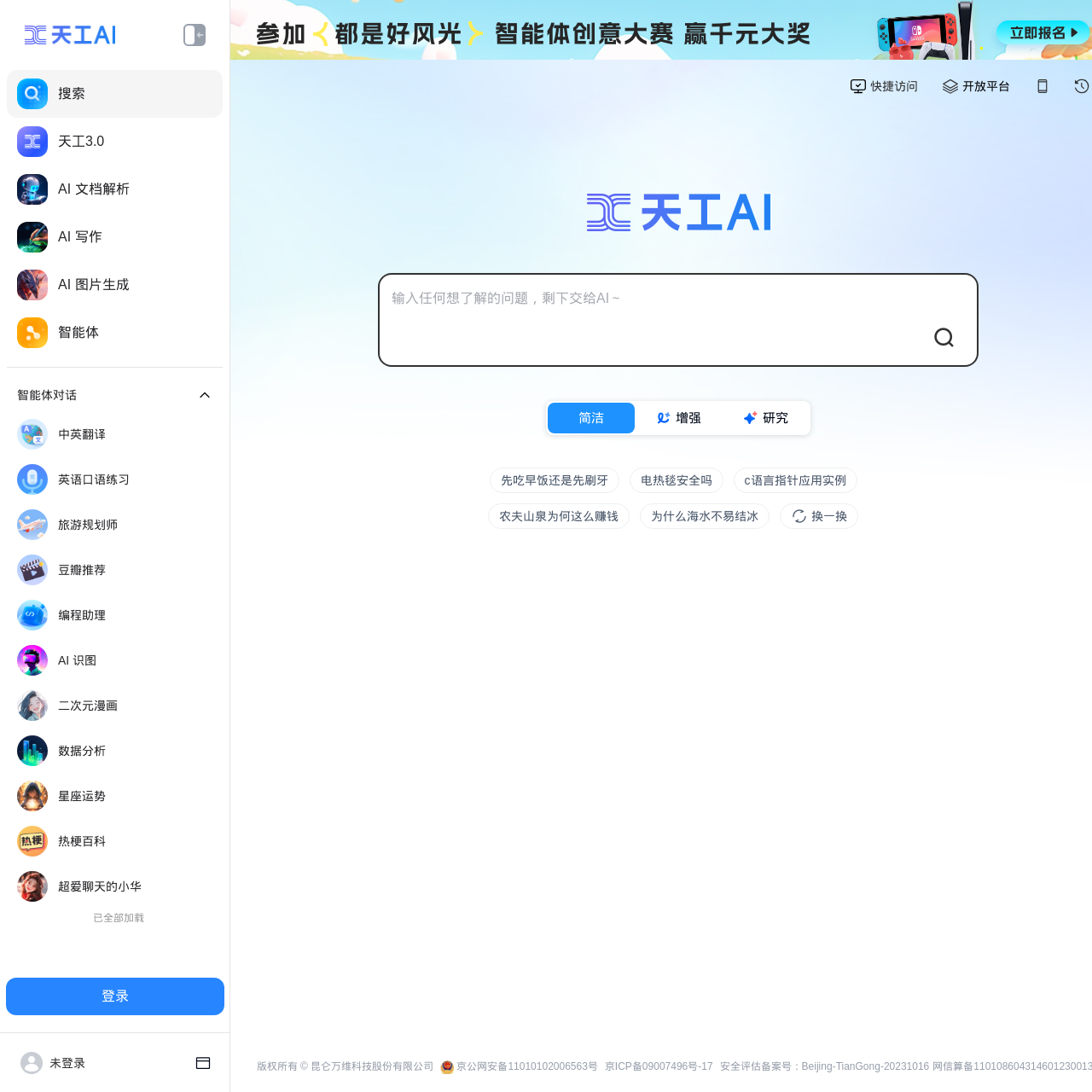Identify the bounding box for the UI element described as: "Find Data". Ensure the coordinates are four float numbers between 0 and 1, formatted as [left, top, right, bottom].

None